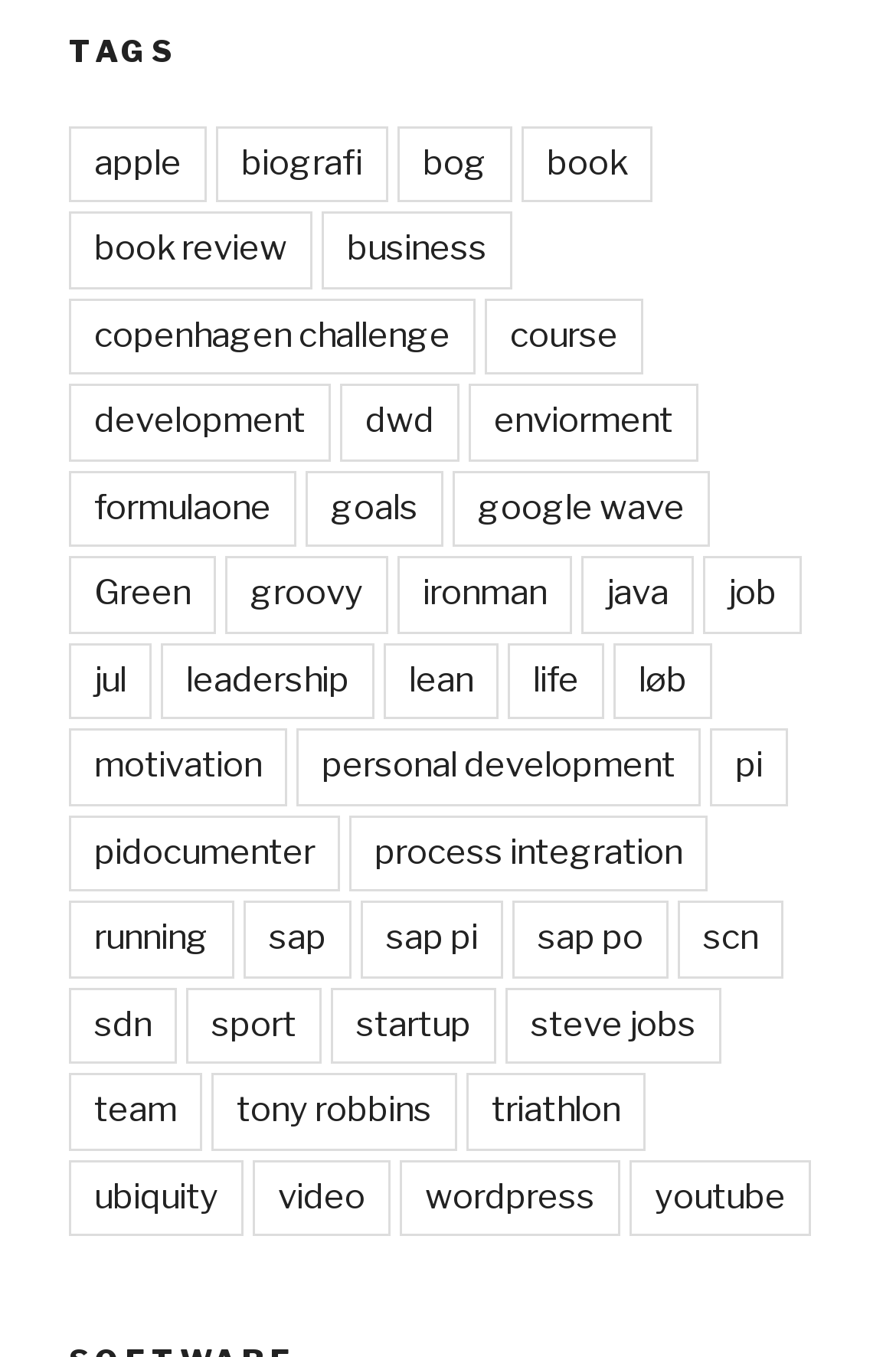Provide the bounding box coordinates of the HTML element described by the text: "goals".

[0.341, 0.346, 0.495, 0.403]